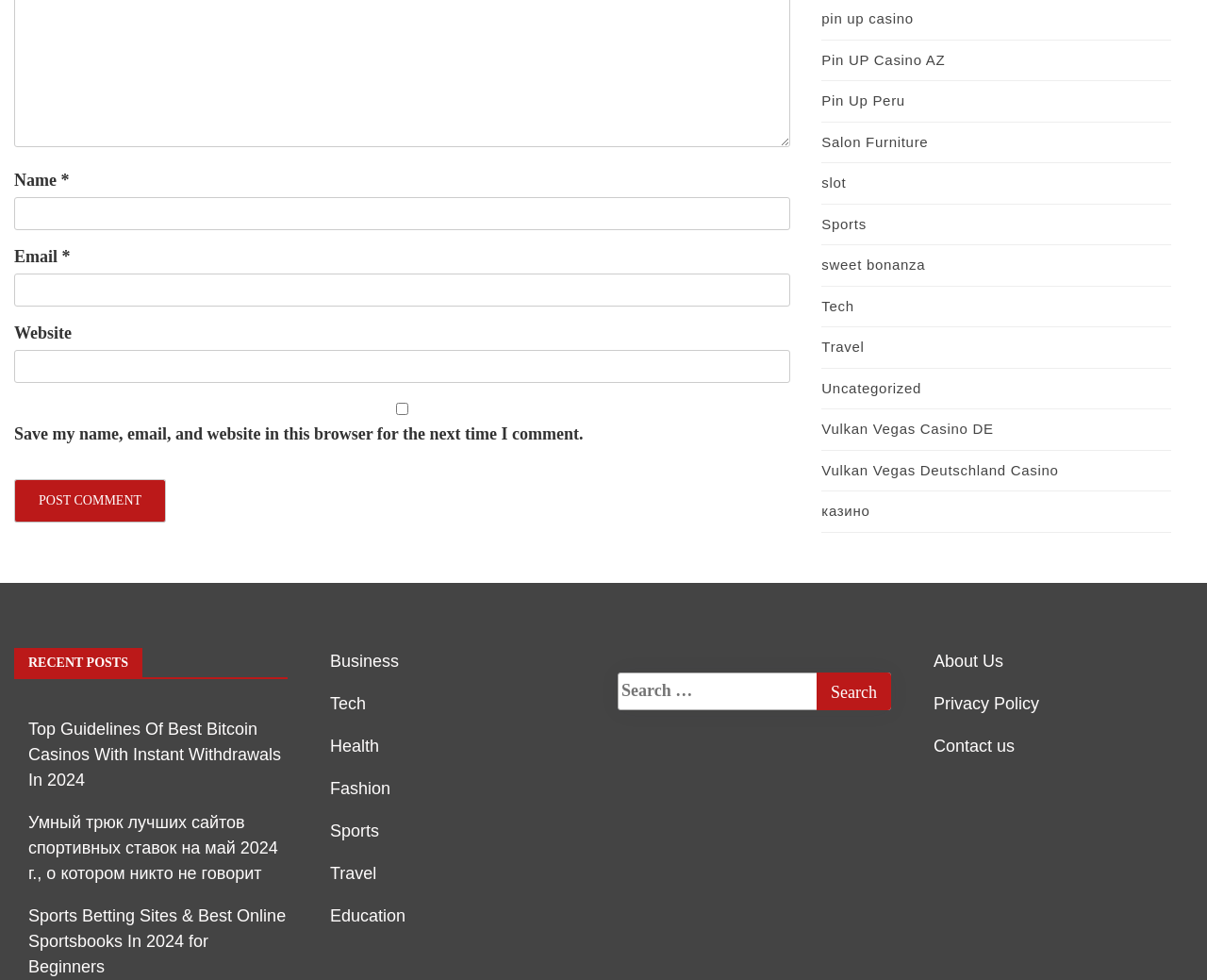What is the label of the first textbox?
Using the visual information, reply with a single word or short phrase.

Name *